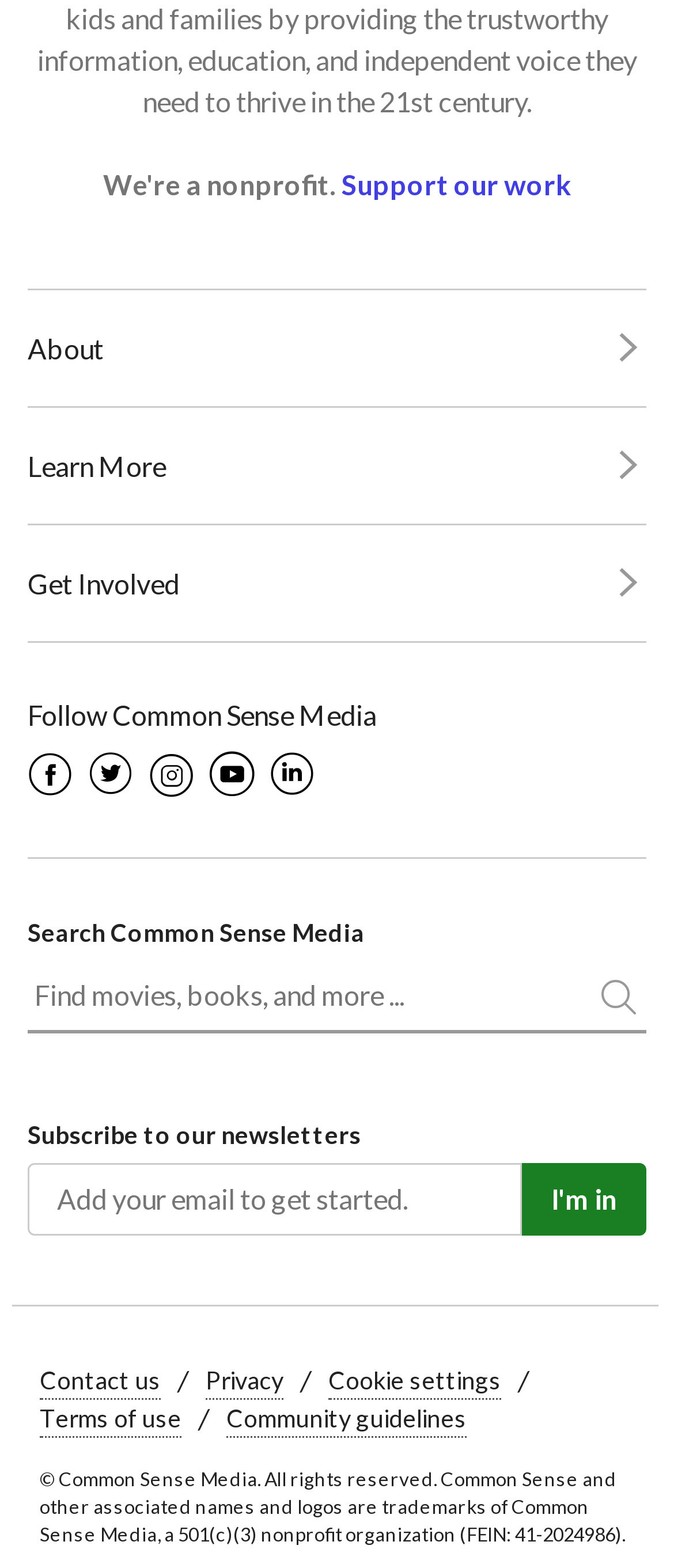Using the provided element description, identify the bounding box coordinates as (top-left x, top-left y, bottom-right x, bottom-right y). Ensure all values are between 0 and 1. Description: Community guidelines

[0.336, 0.895, 0.692, 0.917]